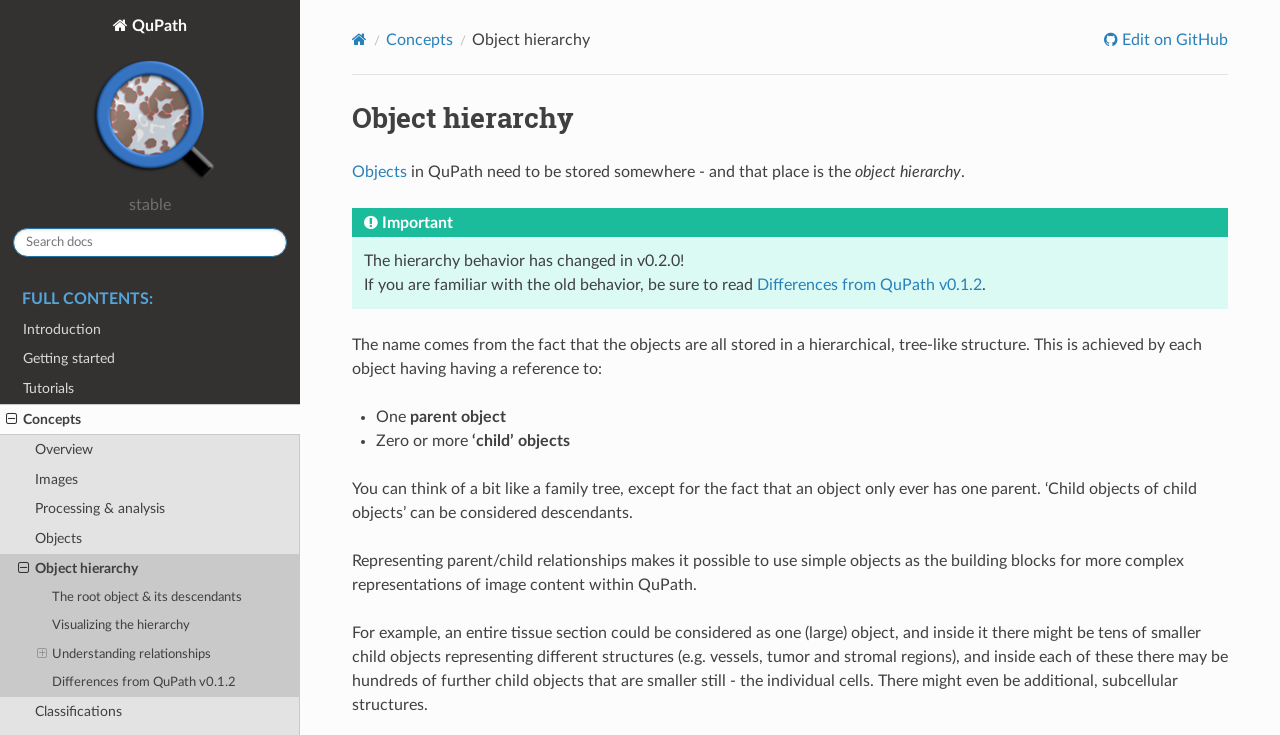What is the purpose of the object hierarchy?
Look at the image and respond to the question as thoroughly as possible.

The purpose of the object hierarchy is to represent parent/child relationships, making it possible to use simple objects as the building blocks for more complex representations of image content within QuPath, such as an entire tissue section with smaller child objects representing different structures.